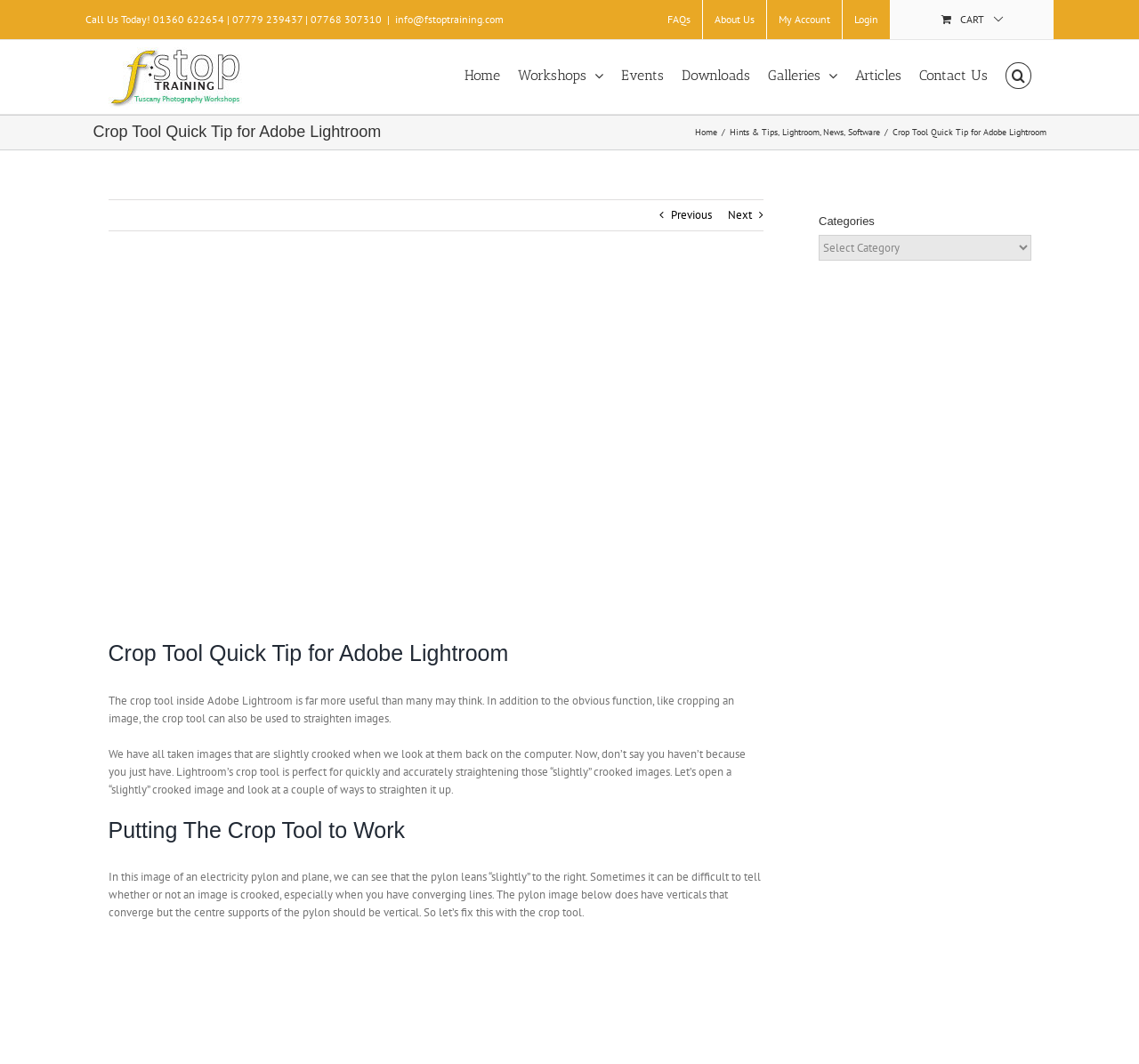Please provide a detailed answer to the question below based on the screenshot: 
What is the function of the 'Search' button?

The 'Search' button is located in the main menu and allows users to search the website for specific content.